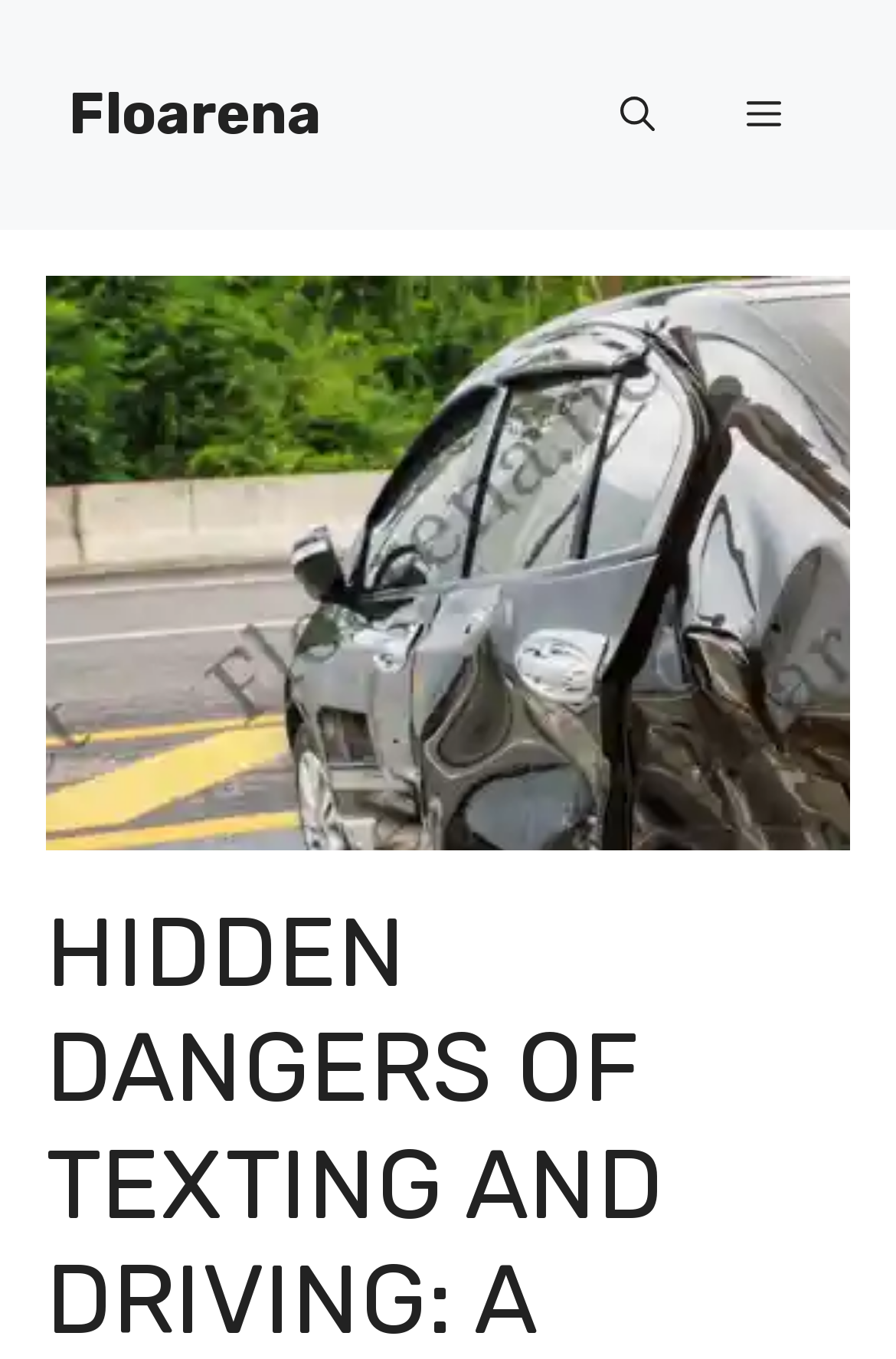Provide the bounding box coordinates for the UI element described in this sentence: "Floarena". The coordinates should be four float values between 0 and 1, i.e., [left, top, right, bottom].

[0.077, 0.059, 0.359, 0.108]